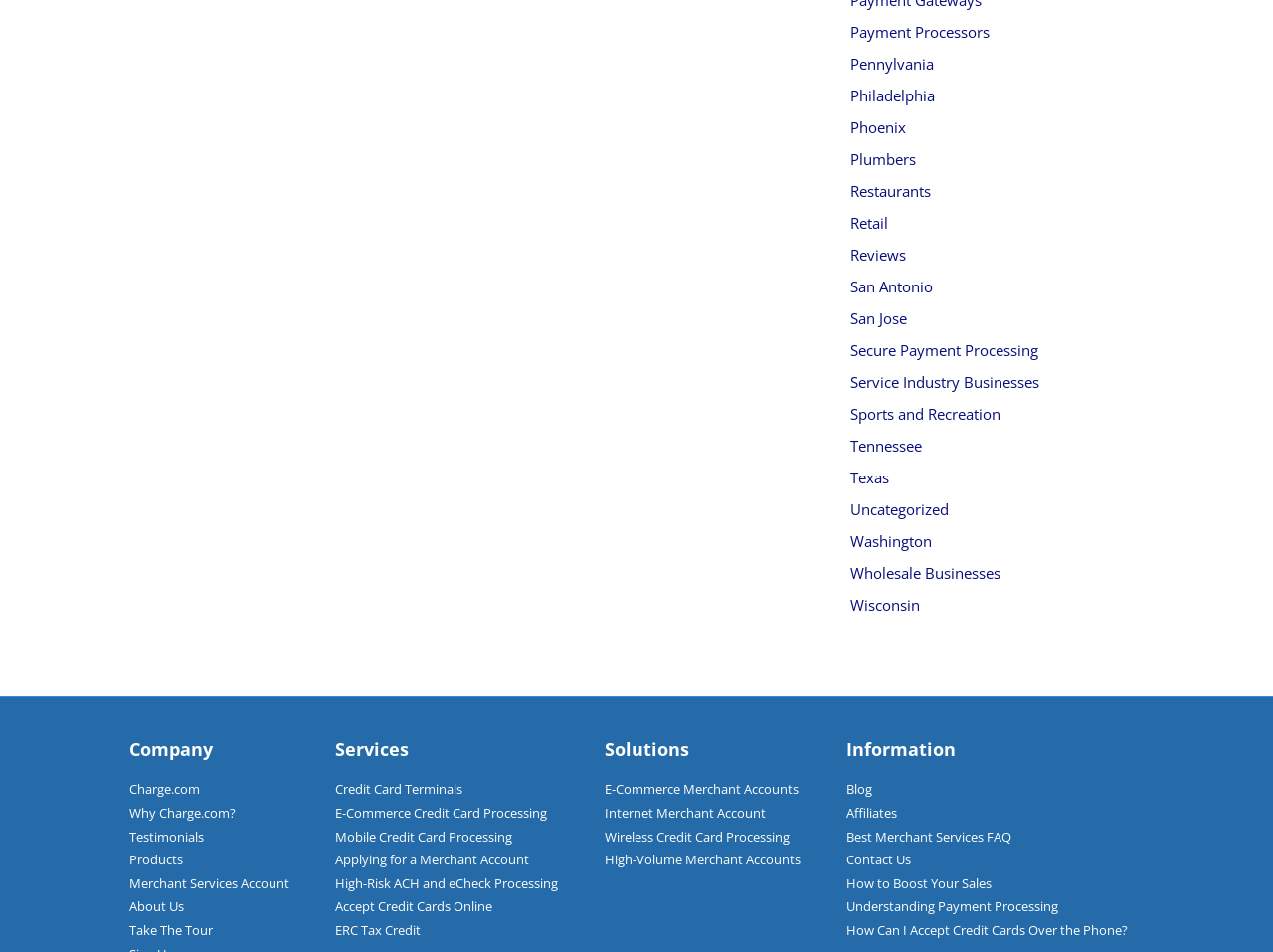Please provide the bounding box coordinates for the UI element as described: "K. Astre". The coordinates must be four floats between 0 and 1, represented as [left, top, right, bottom].

None